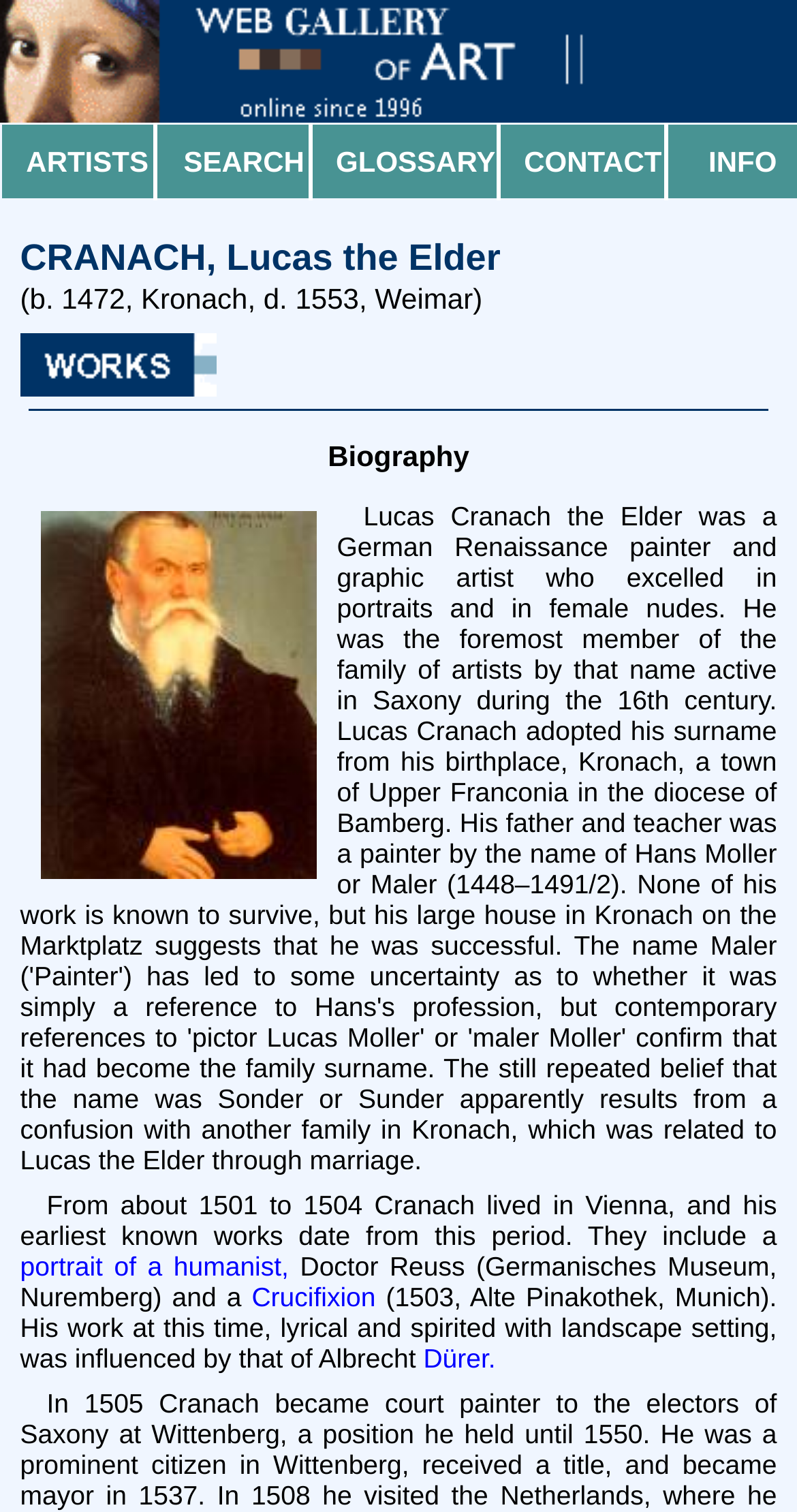Please determine the bounding box coordinates of the clickable area required to carry out the following instruction: "Read more about the Crucifixion". The coordinates must be four float numbers between 0 and 1, represented as [left, top, right, bottom].

[0.316, 0.847, 0.471, 0.867]